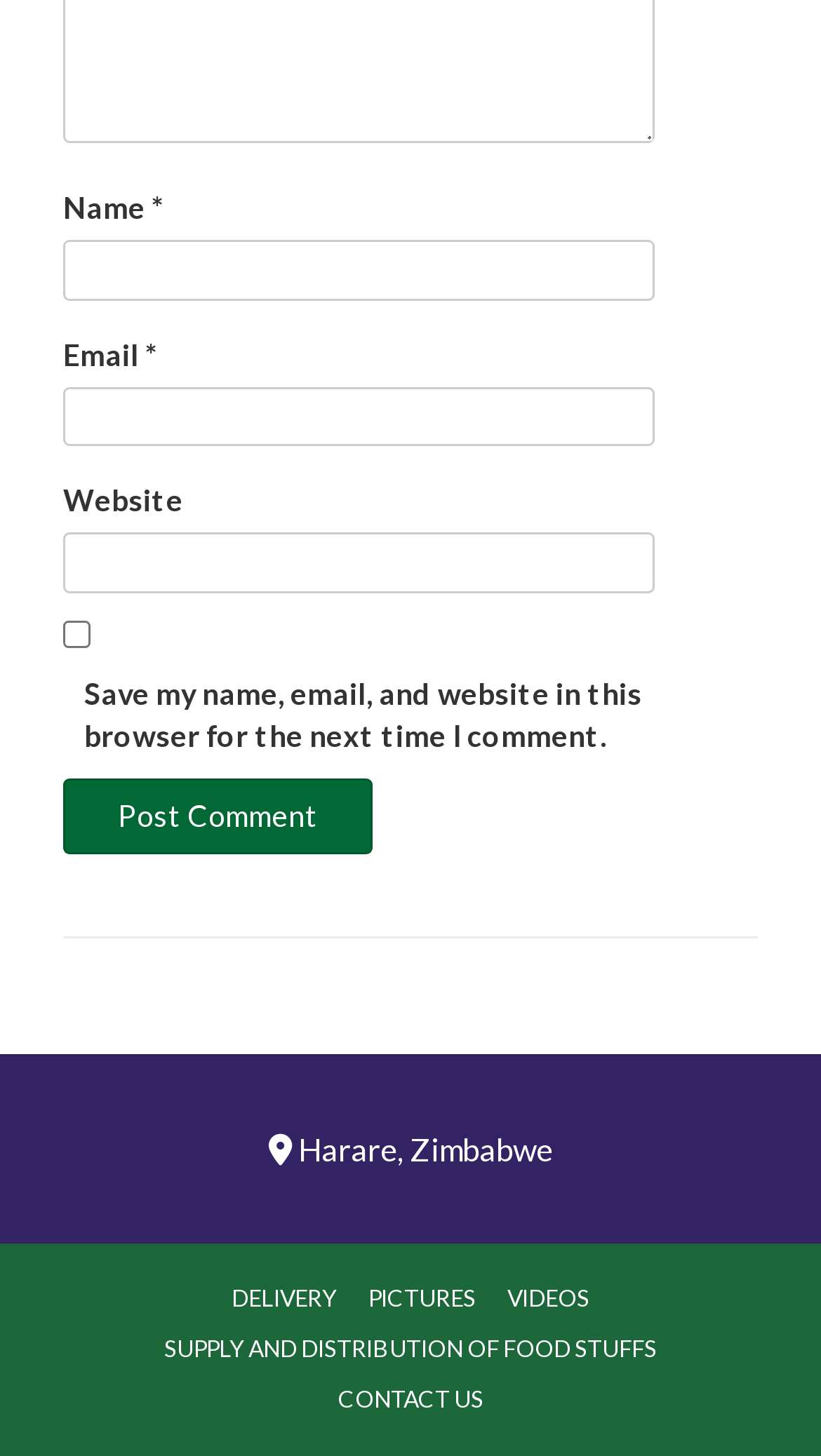Could you locate the bounding box coordinates for the section that should be clicked to accomplish this task: "Check the save my name checkbox".

[0.077, 0.426, 0.11, 0.445]